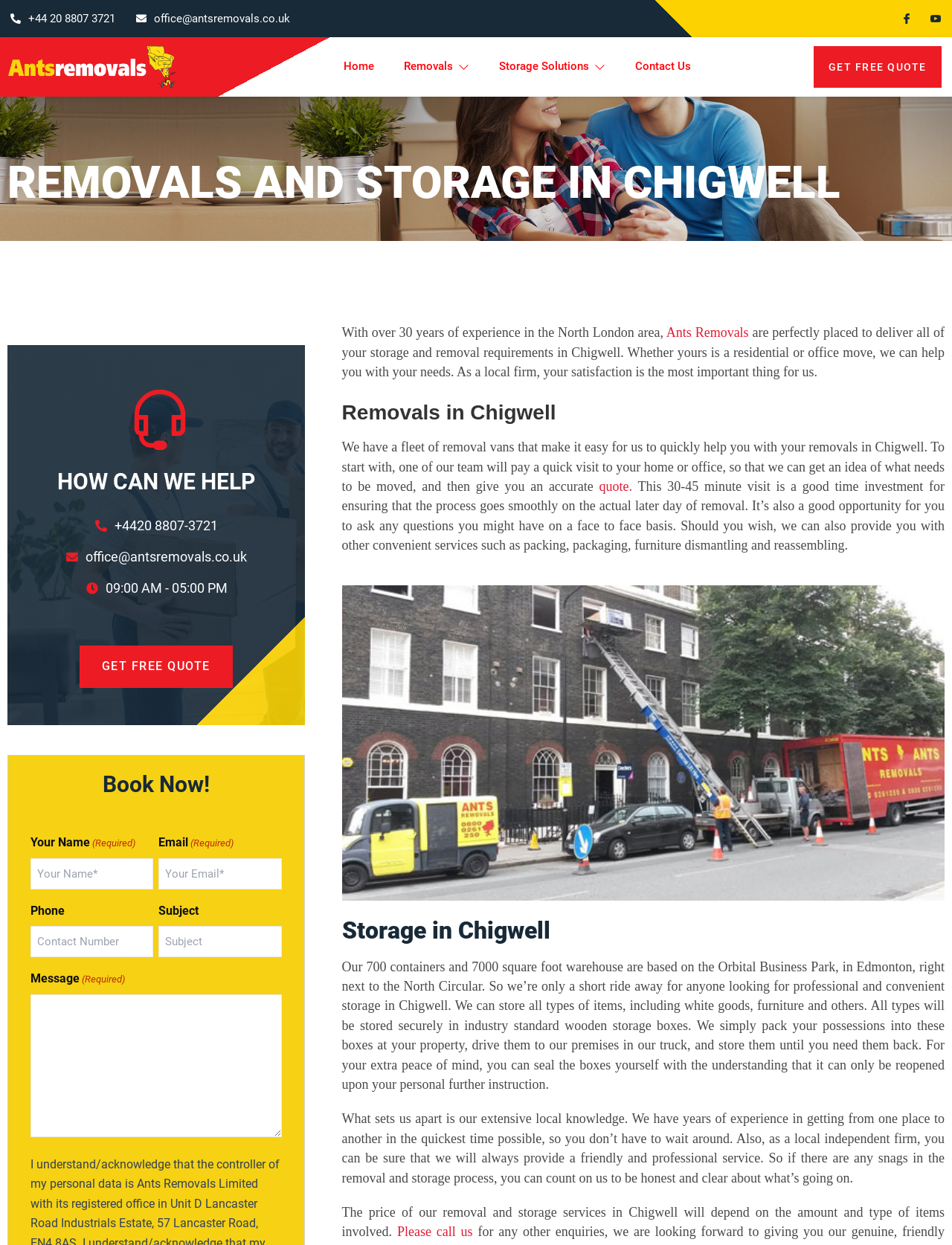Can you show the bounding box coordinates of the region to click on to complete the task described in the instruction: "Contact us"?

None